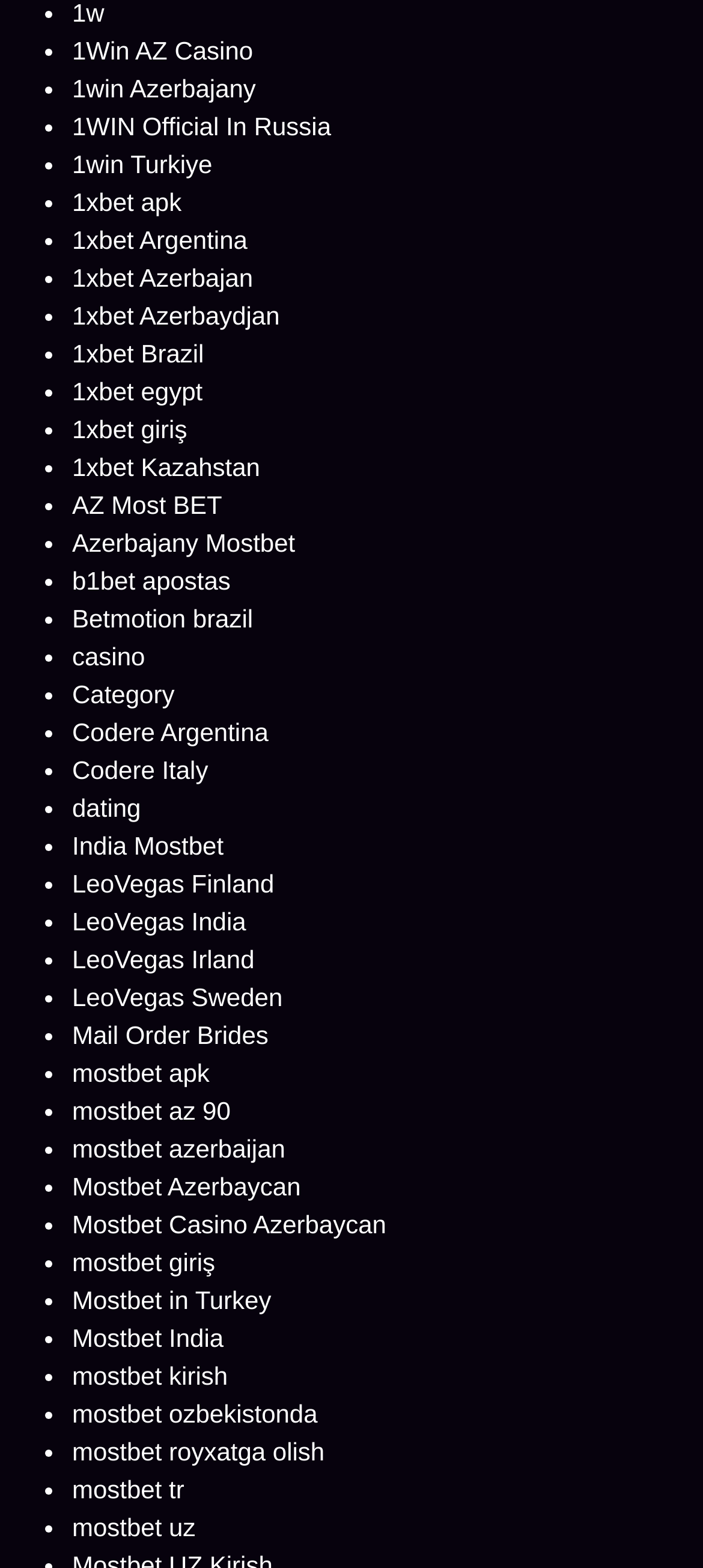Using the webpage screenshot, locate the HTML element that fits the following description and provide its bounding box: "mostbet royxatga olish".

[0.103, 0.916, 0.462, 0.935]